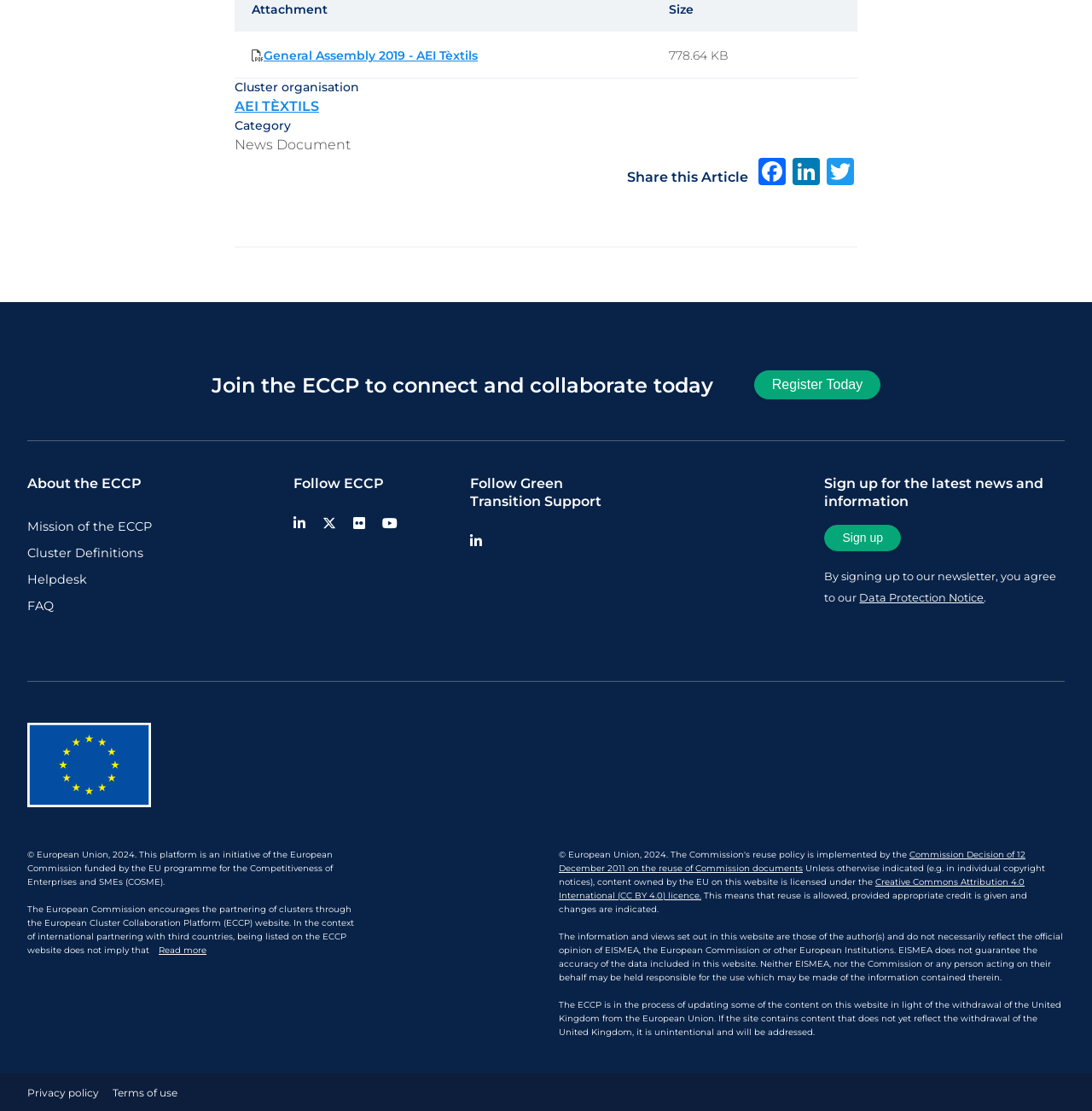Can you find the bounding box coordinates for the element to click on to achieve the instruction: "Click on July 2021"?

None